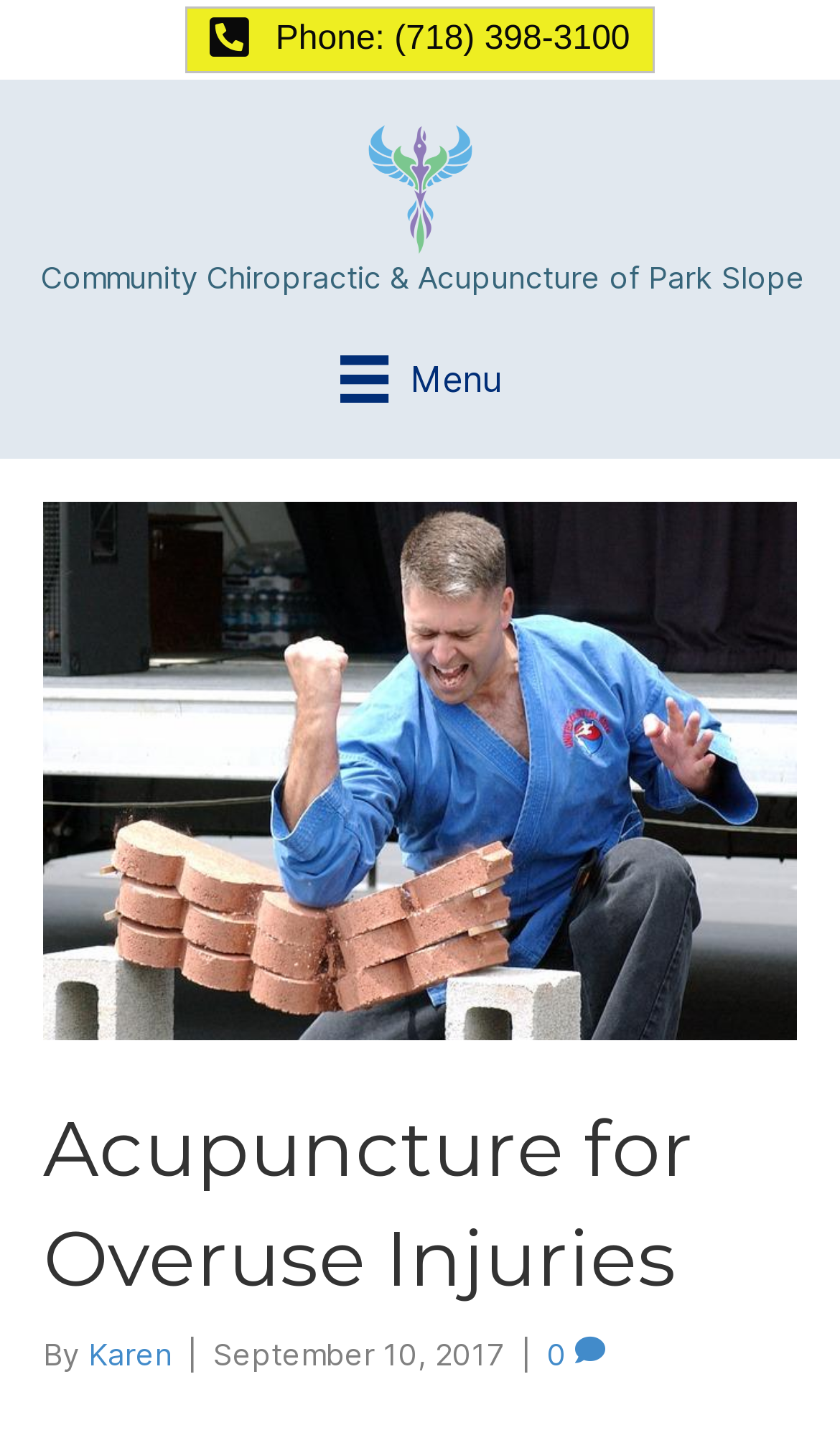What is the purpose of the button?
Answer the question with a single word or phrase, referring to the image.

Menu